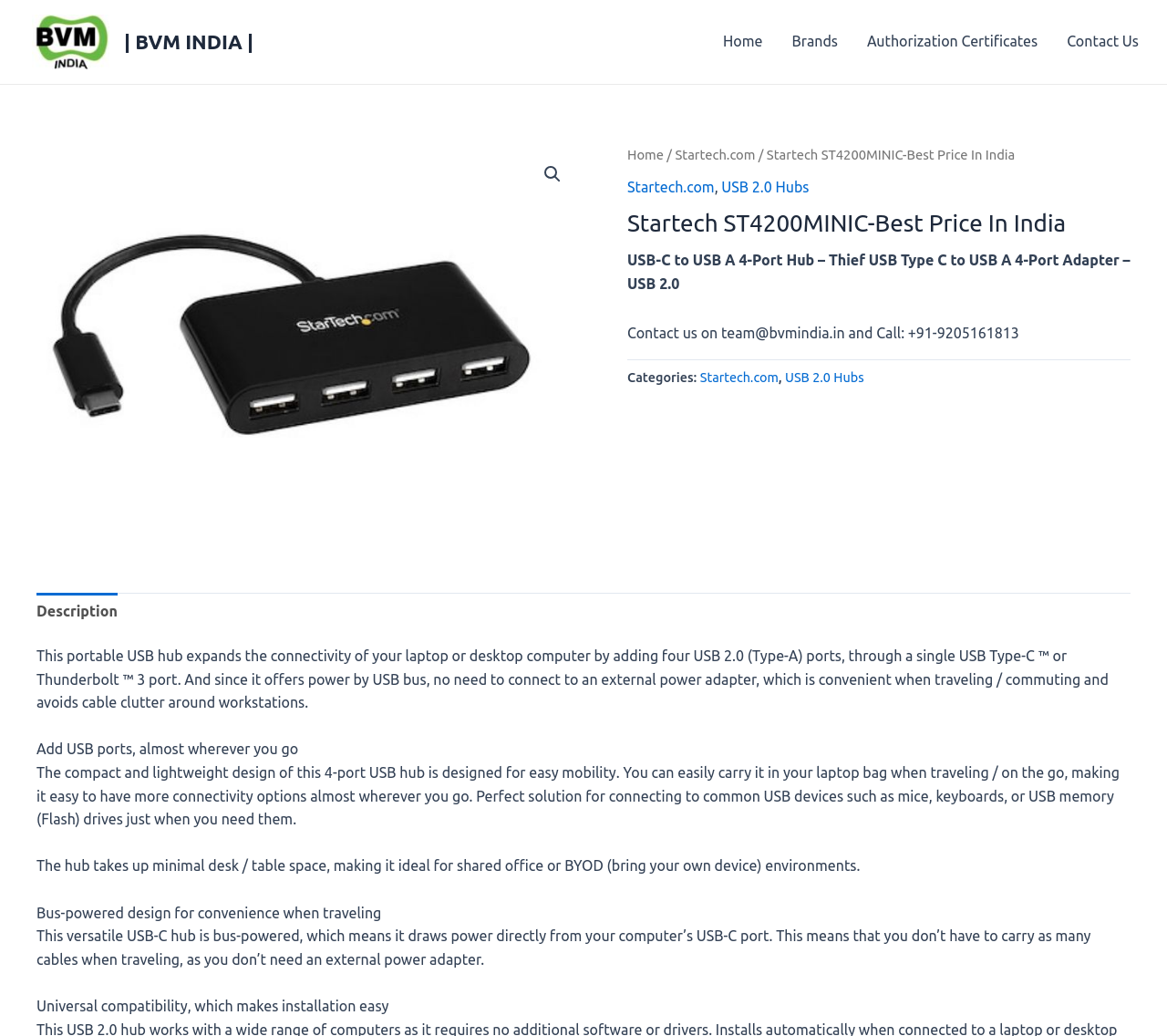How many USB ports does the product have?
Refer to the image and provide a concise answer in one word or phrase.

Four